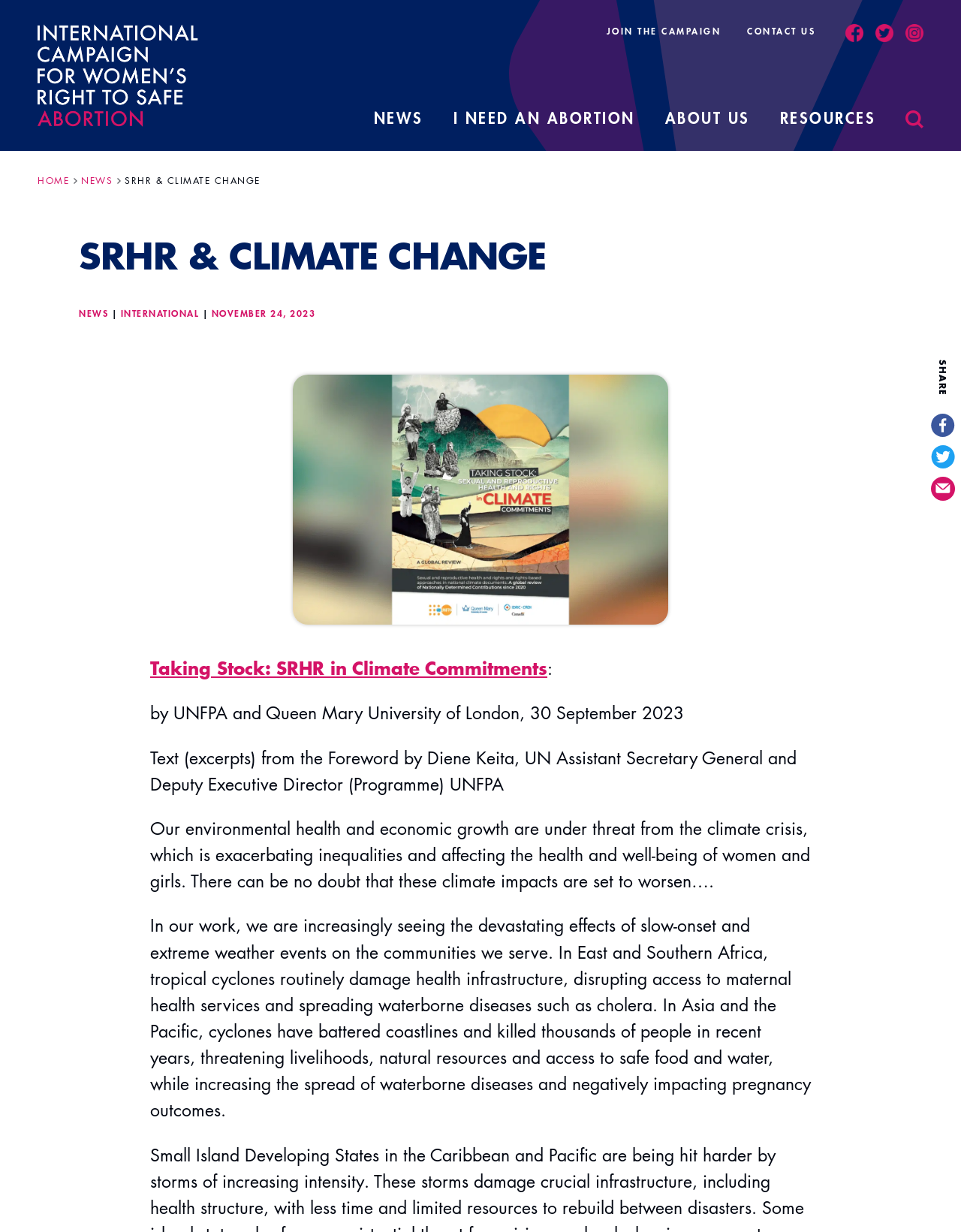Predict the bounding box for the UI component with the following description: "Search this site".

[0.942, 0.09, 0.961, 0.122]